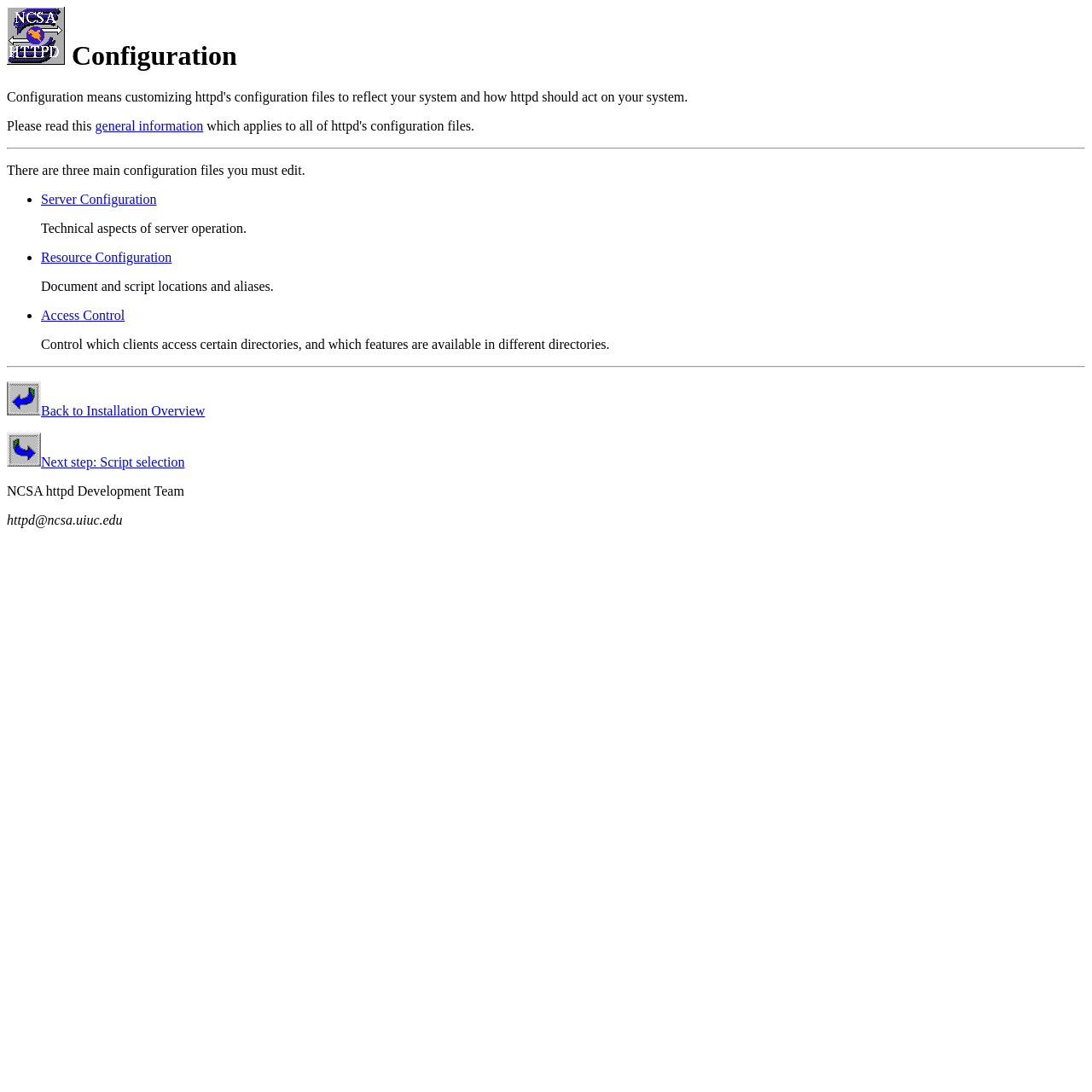What is the main topic of this webpage?
Using the visual information from the image, give a one-word or short-phrase answer.

NCSA httpd configuration